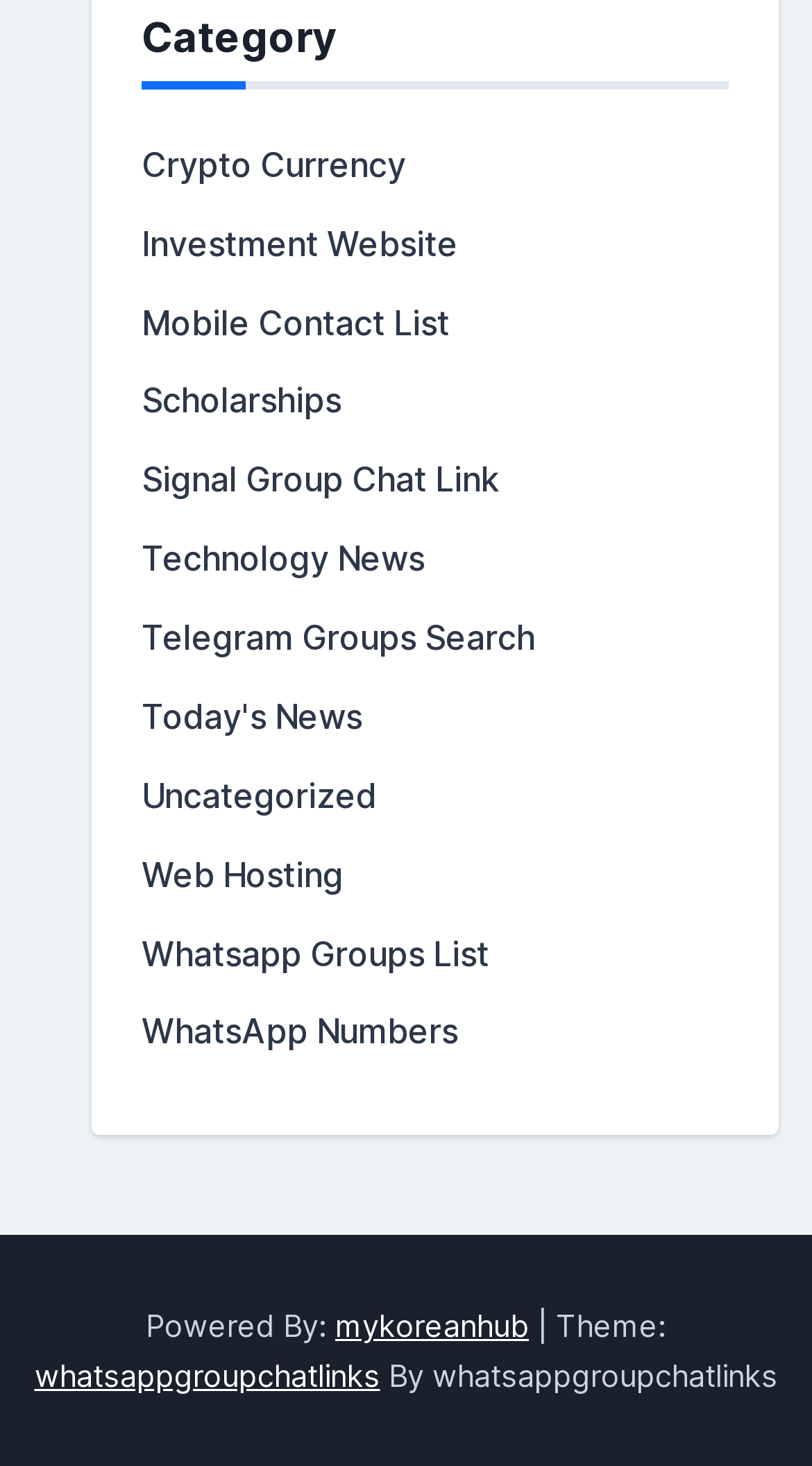Identify the bounding box coordinates of the clickable region necessary to fulfill the following instruction: "Check out Today's News". The bounding box coordinates should be four float numbers between 0 and 1, i.e., [left, top, right, bottom].

[0.174, 0.474, 0.446, 0.503]